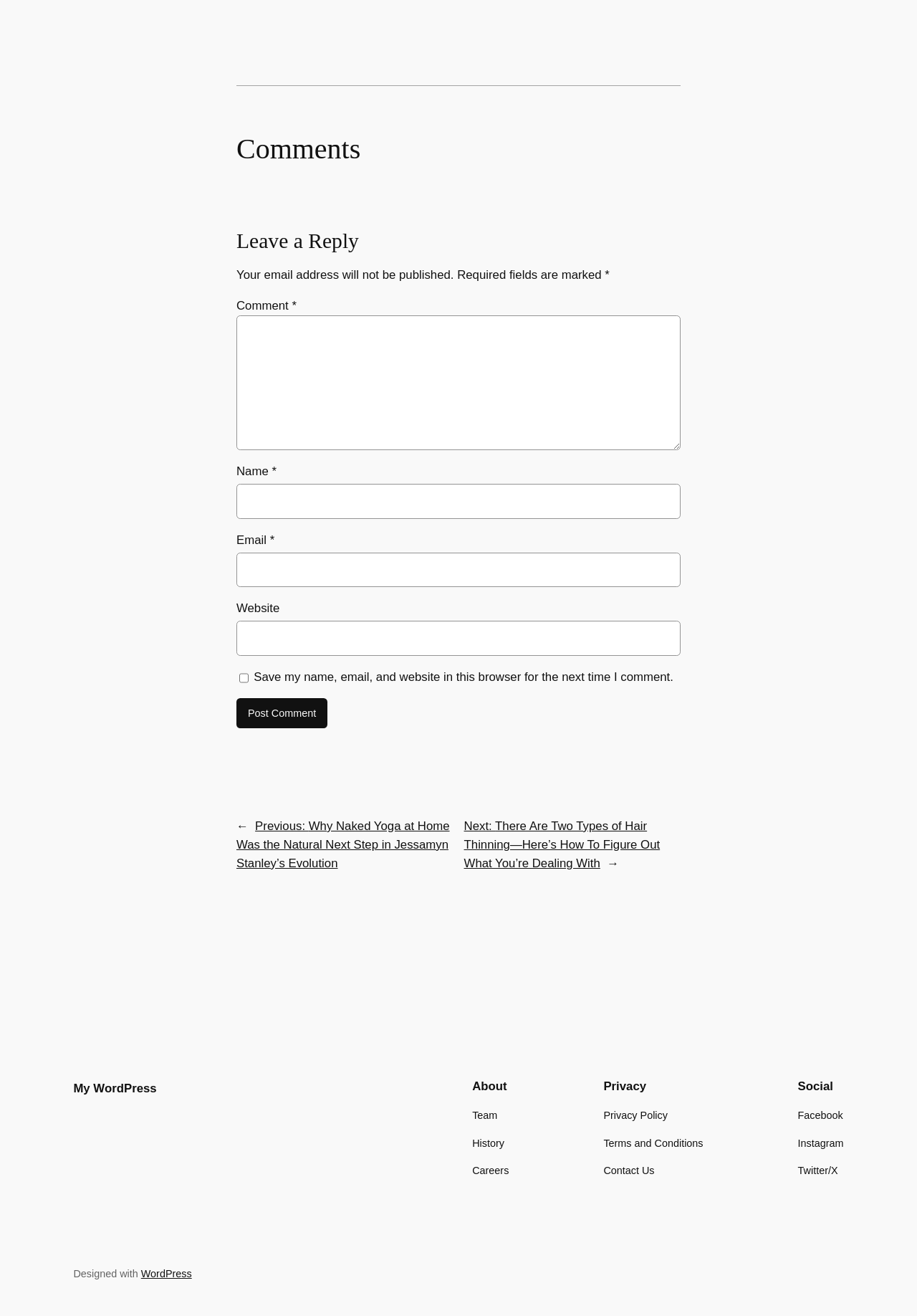Please specify the coordinates of the bounding box for the element that should be clicked to carry out this instruction: "Click the 'Coffee Fires' link". The coordinates must be four float numbers between 0 and 1, formatted as [left, top, right, bottom].

None